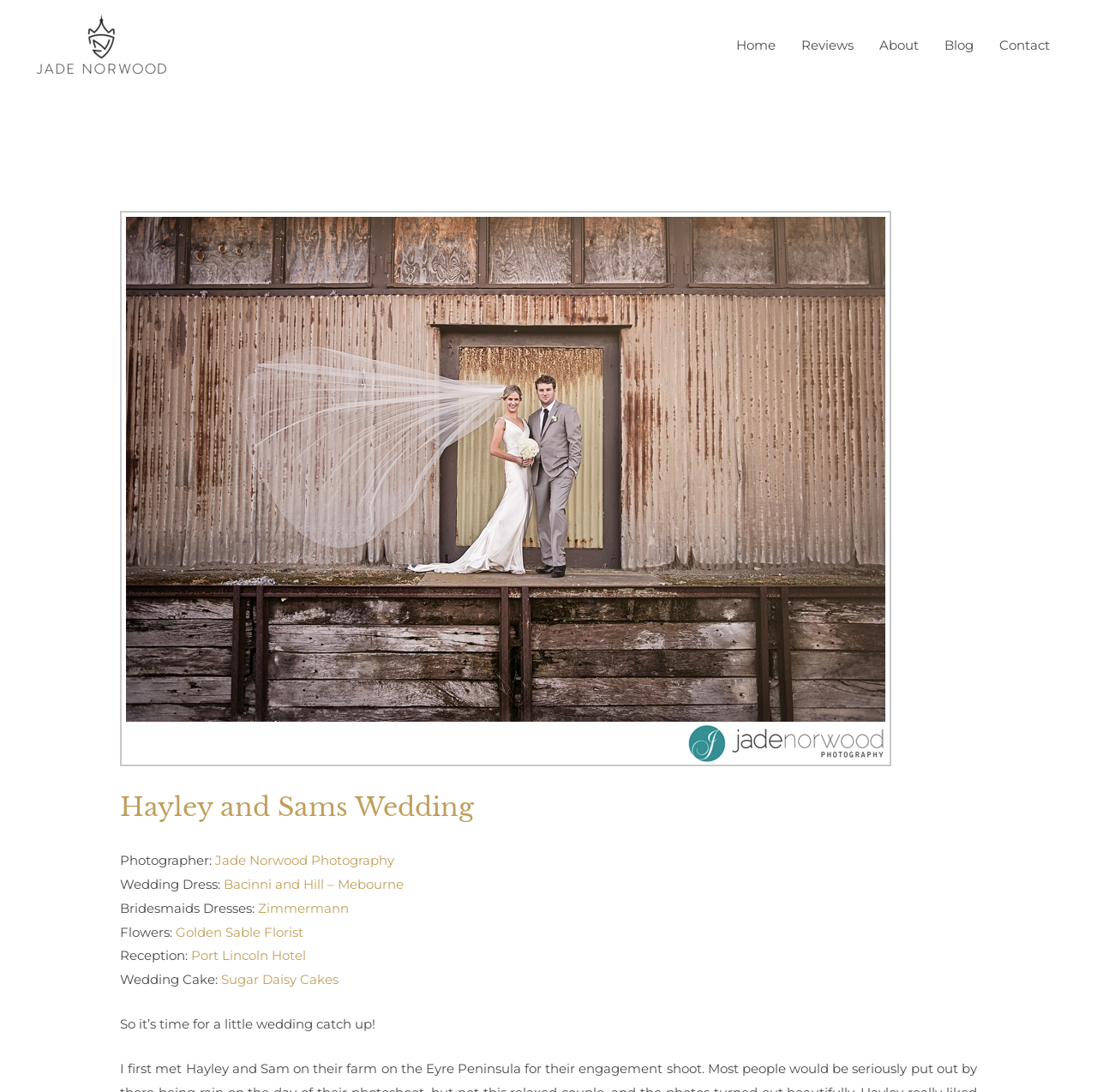Bounding box coordinates are to be given in the format (top-left x, top-left y, bottom-right x, bottom-right y). All values must be floating point numbers between 0 and 1. Provide the bounding box coordinate for the UI element described as: Contact

[0.899, 0.014, 0.969, 0.069]